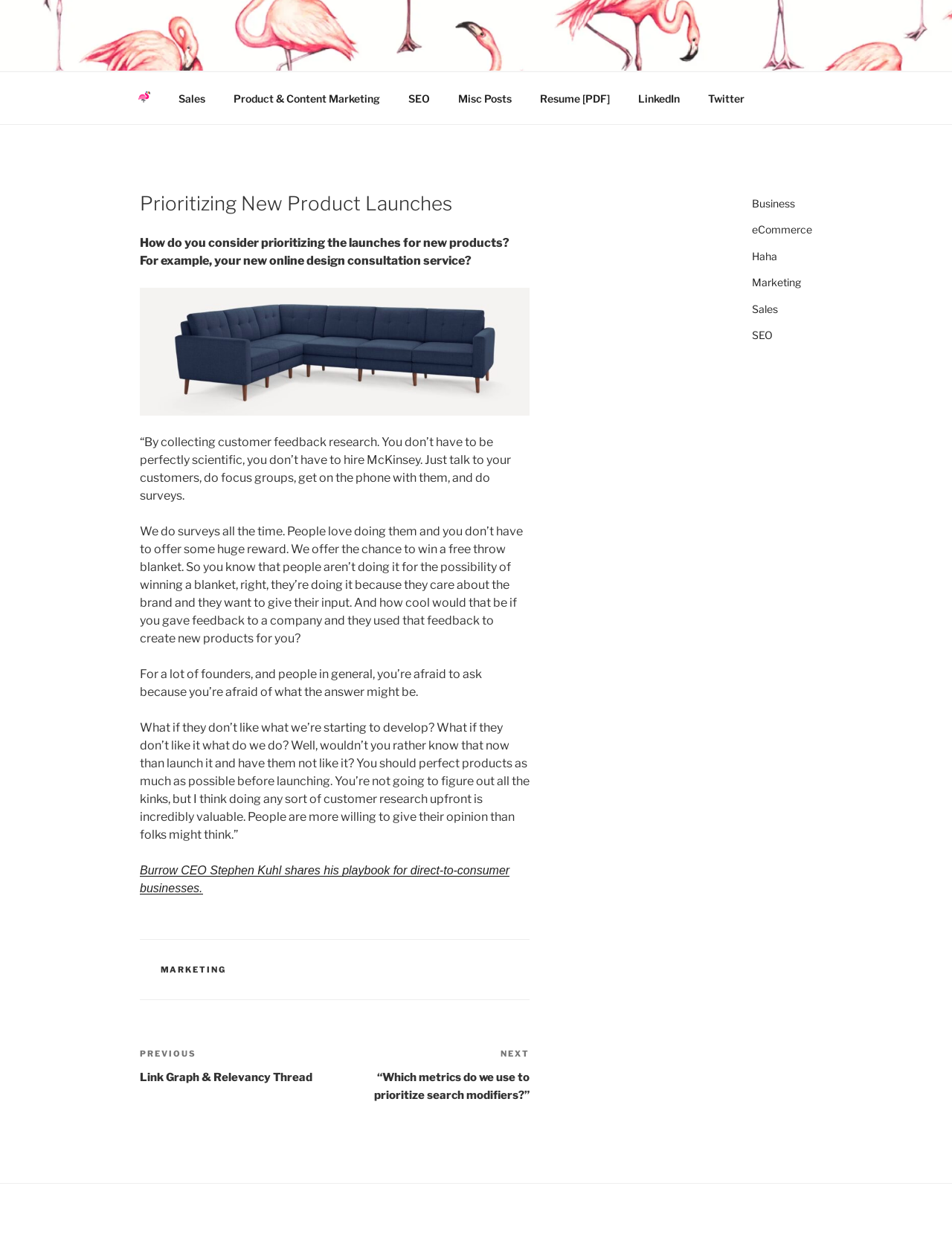Identify the bounding box coordinates for the element you need to click to achieve the following task: "Click on the 'CHRIS CONNOR JR.' link". The coordinates must be four float values ranging from 0 to 1, formatted as [left, top, right, bottom].

[0.147, 0.029, 0.452, 0.055]